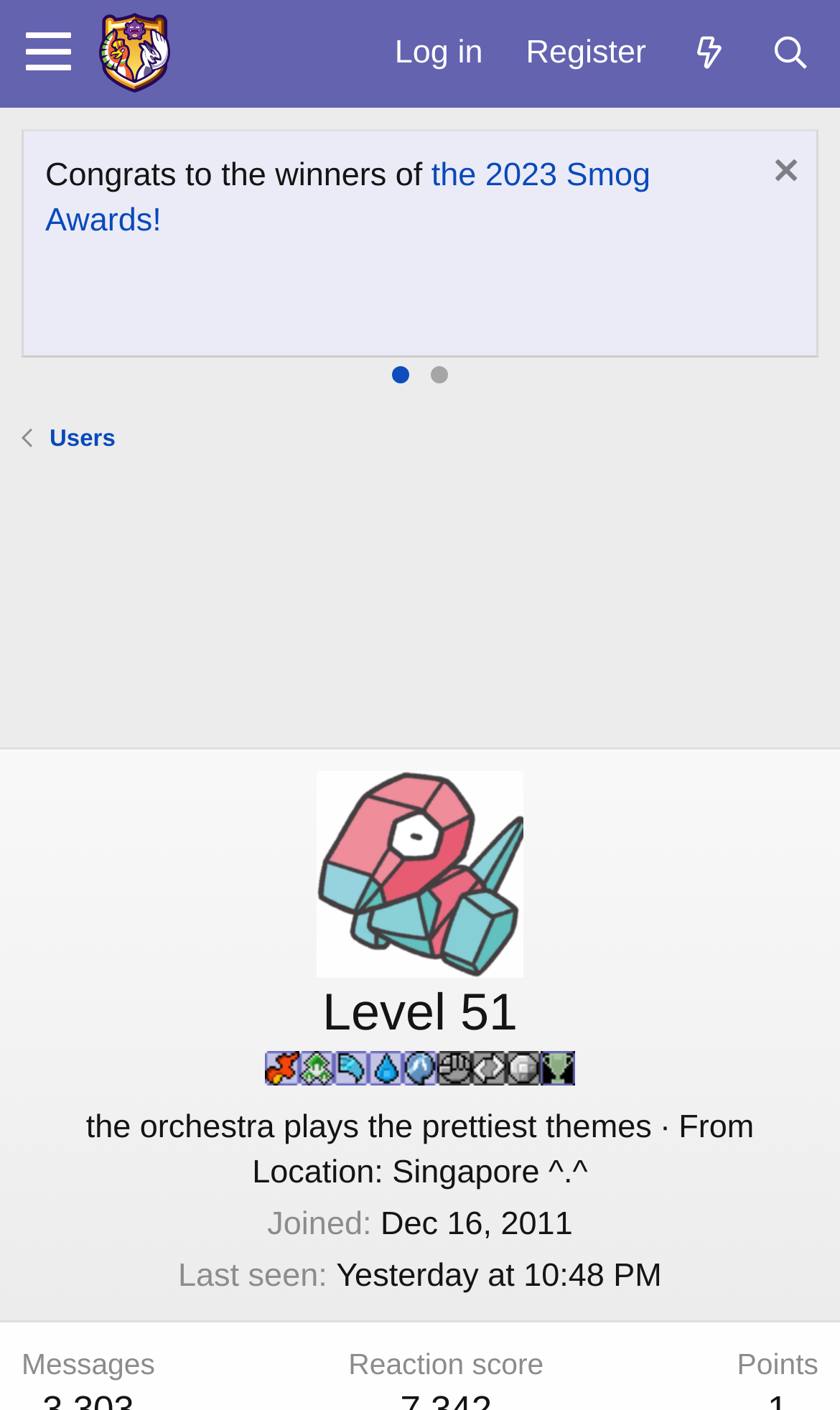What is the user's location?
Please answer the question with a detailed and comprehensive explanation.

The user's location can be found in the link element with the text 'Location: Singapore ^.^' which is located in the bottom section of the page, providing information about the user.